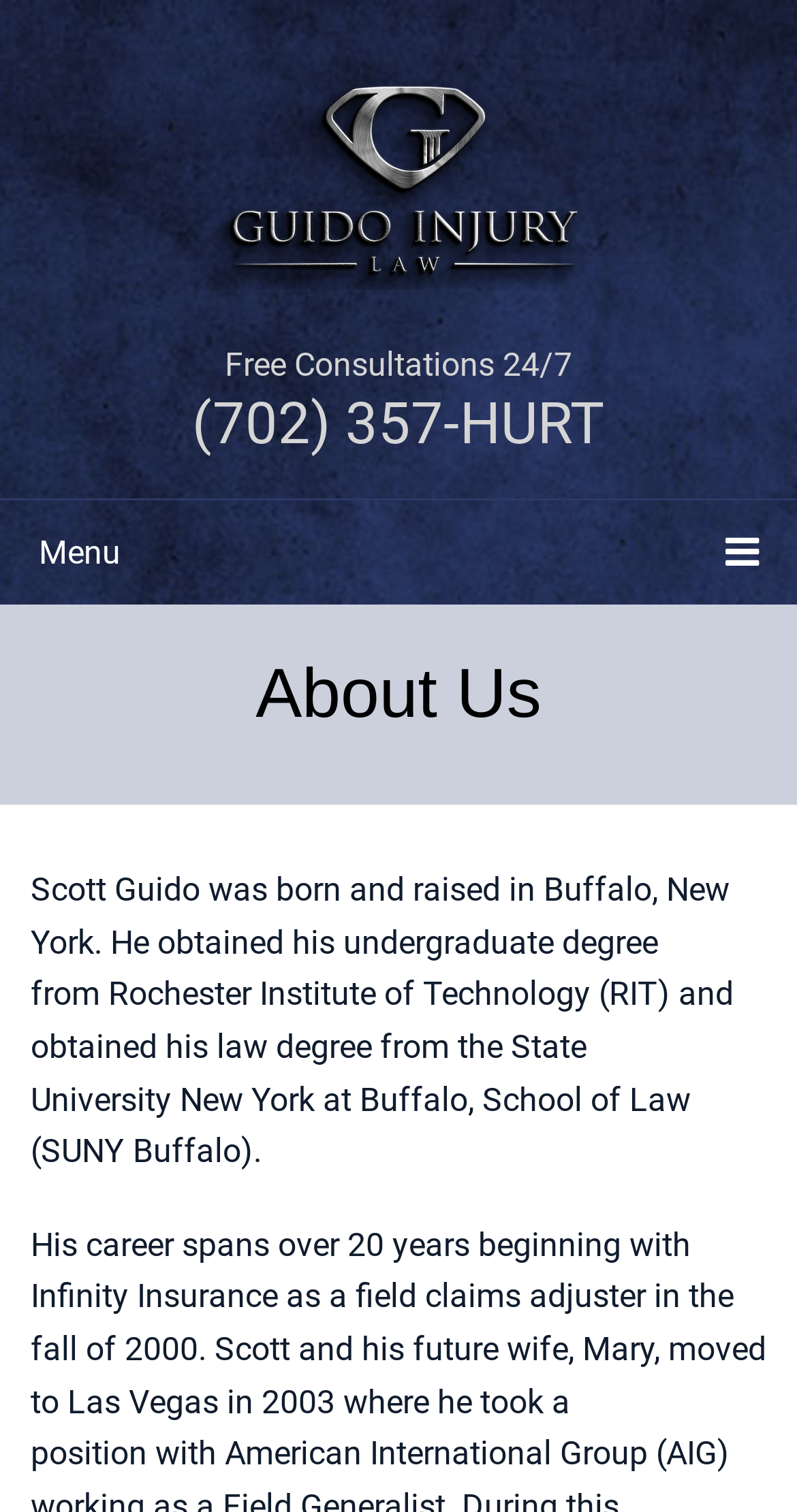What is the phone number for consultations?
Answer the question based on the image using a single word or a brief phrase.

(702) 357-HURT